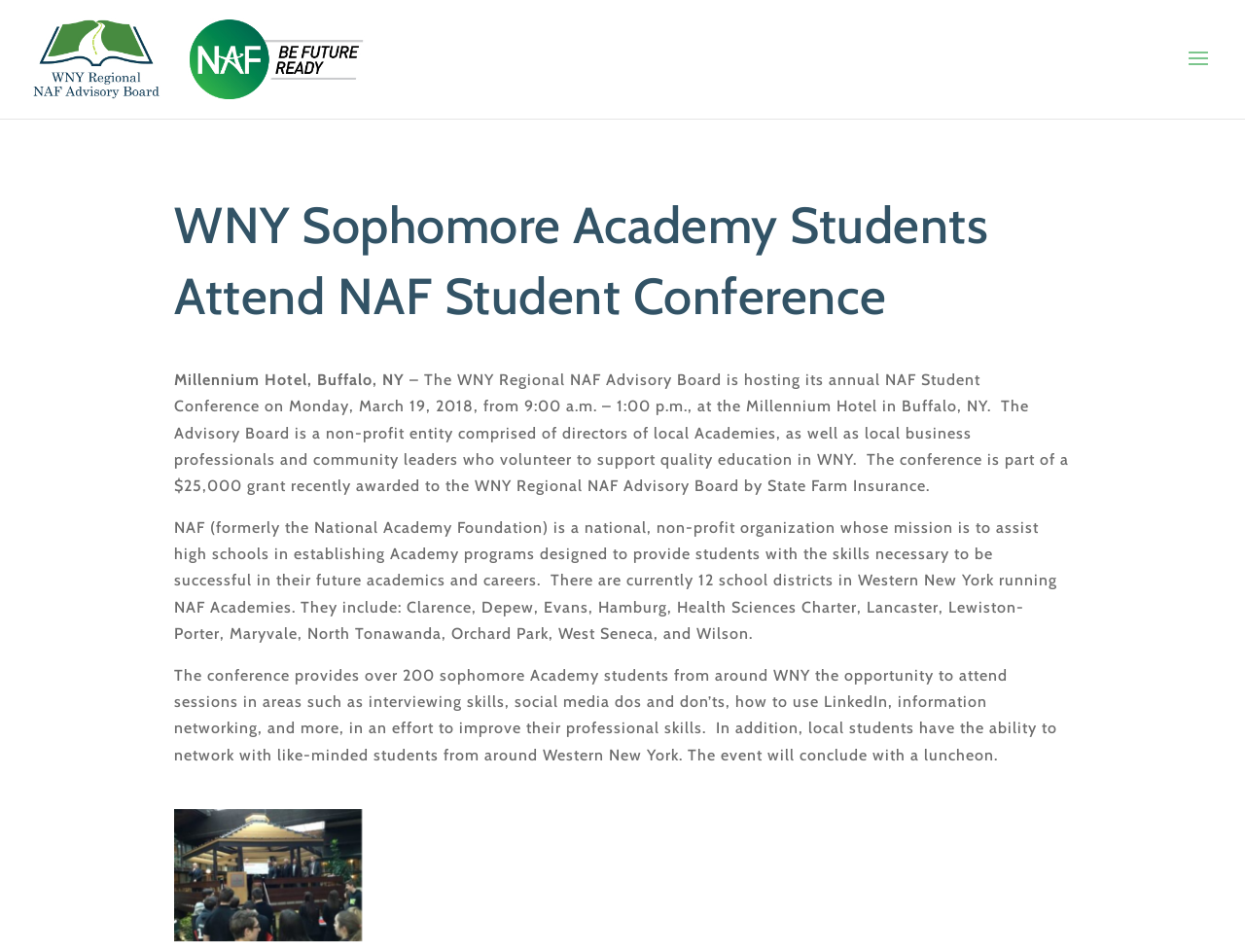Using the information shown in the image, answer the question with as much detail as possible: What is the mission of NAF?

I found the answer by reading the StaticText element that describes NAF, which mentions that NAF is a national, non-profit organization whose mission is to assist high schools in establishing Academy programs designed to provide students with the skills necessary to be successful in their future academics and careers.